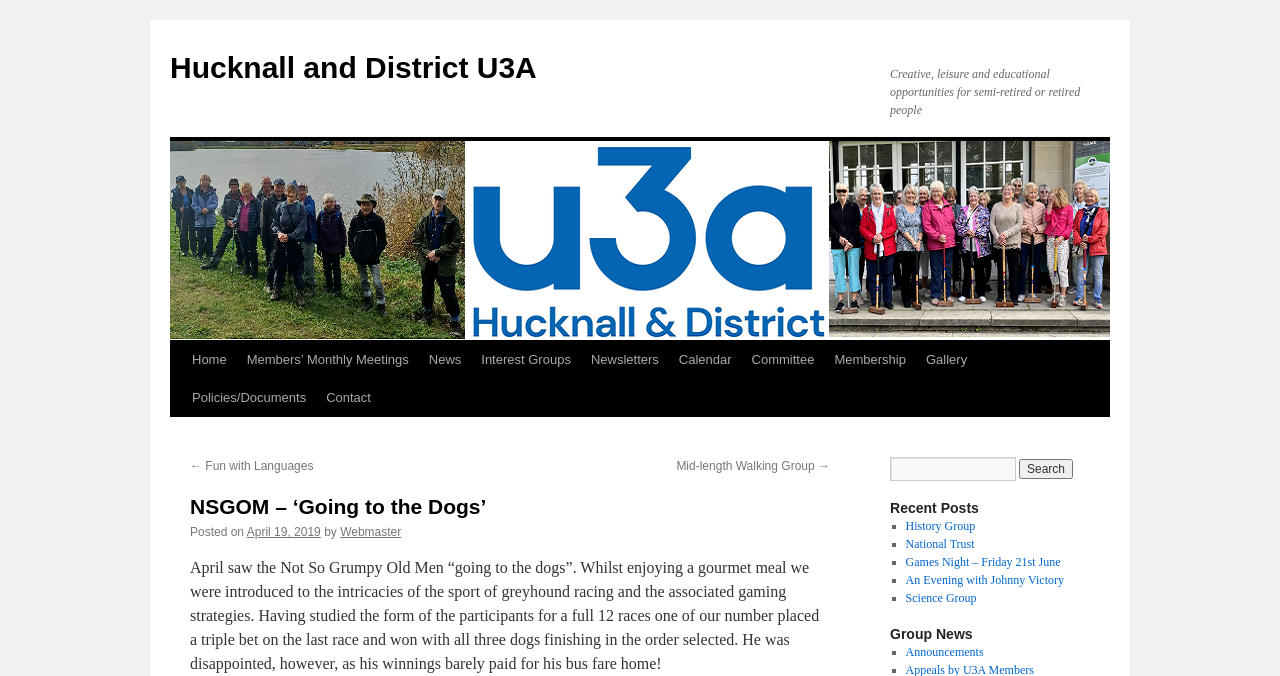Describe every aspect of the webpage in a detailed manner.

The webpage is about Hucknall and District U3A, a organization providing creative, leisure, and educational opportunities for semi-retired or retired people. At the top, there is a link to the organization's name, followed by a brief description of its purpose. Below this, there is a "Skip to content" link, and then a navigation menu with links to various sections, including "Home", "Members' Monthly Meetings", "News", and others.

The main content of the page is an article titled "NSGOM – ‘Going to the Dogs’", which describes an event where members of the organization learned about greyhound racing and gaming strategies. The article is accompanied by a date and author information.

To the right of the article, there is a search bar with a text box and a "Search" button. Below this, there is a section titled "Recent Posts" with a list of links to recent articles, including "History Group", "National Trust", and others. Further down, there is another section titled "Group News" with a list of links to announcements and other group-related news.

At the bottom of the page, there are links to previous and next articles, "Fun with Languages" and "Mid-length Walking Group", respectively.